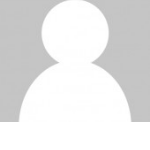Respond to the following question using a concise word or phrase: 
What organization is Dr. Maren Scriven a member of?

American Theatre Critics Association